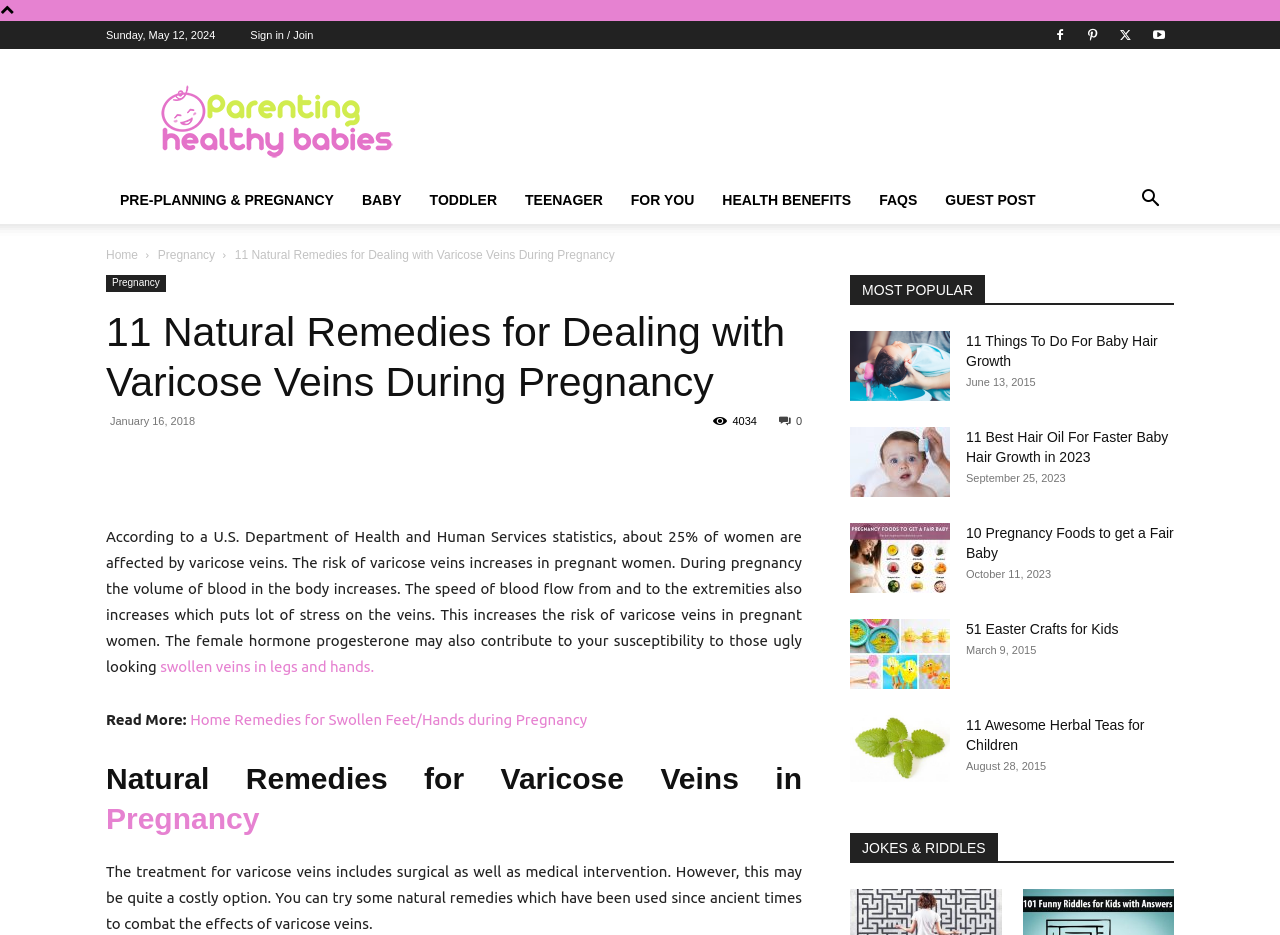Give a short answer to this question using one word or a phrase:
How many social media links are there?

5